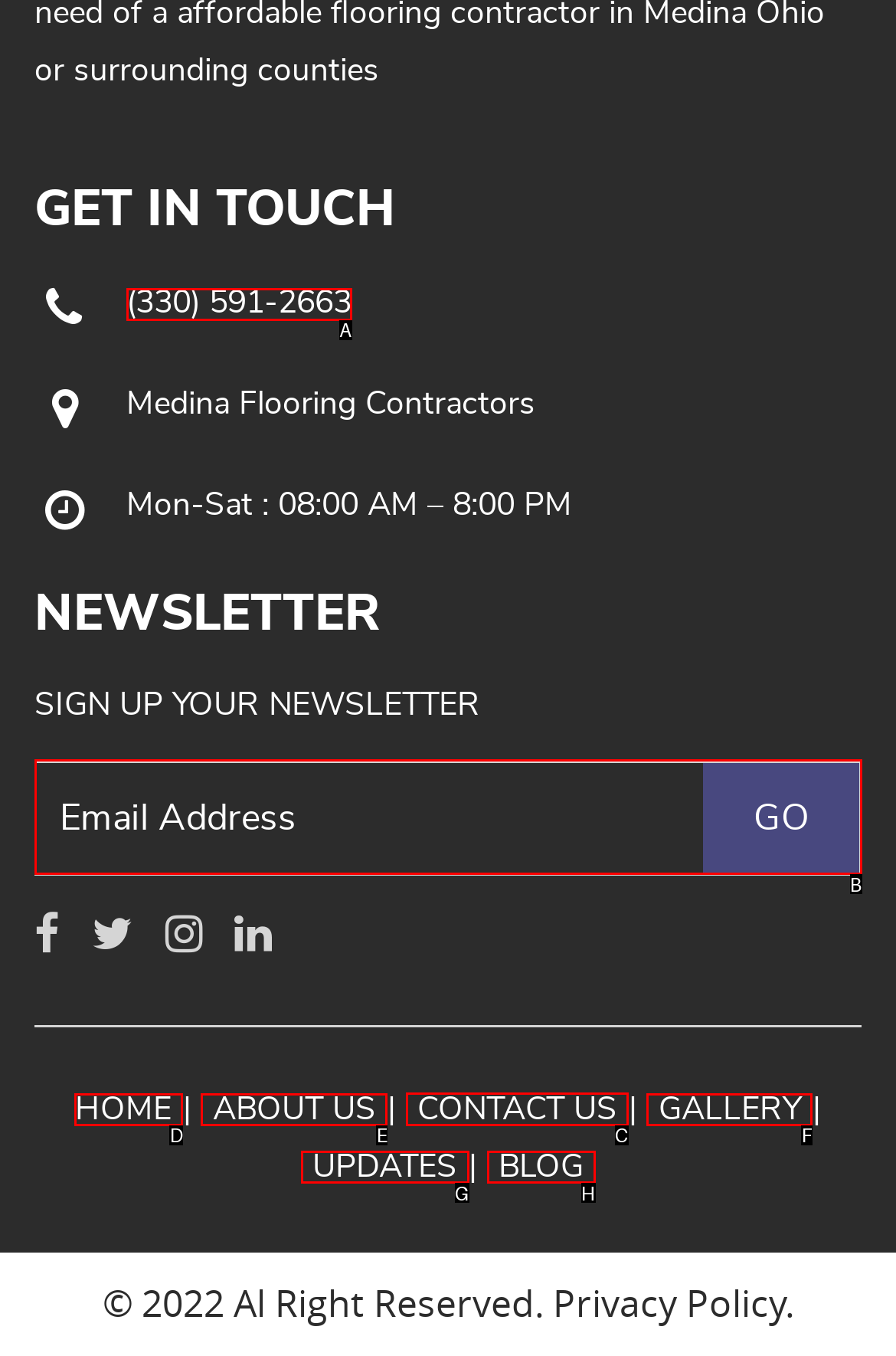Choose the letter of the UI element necessary for this task: Visit the 'CONTACT US' page
Answer with the correct letter.

C